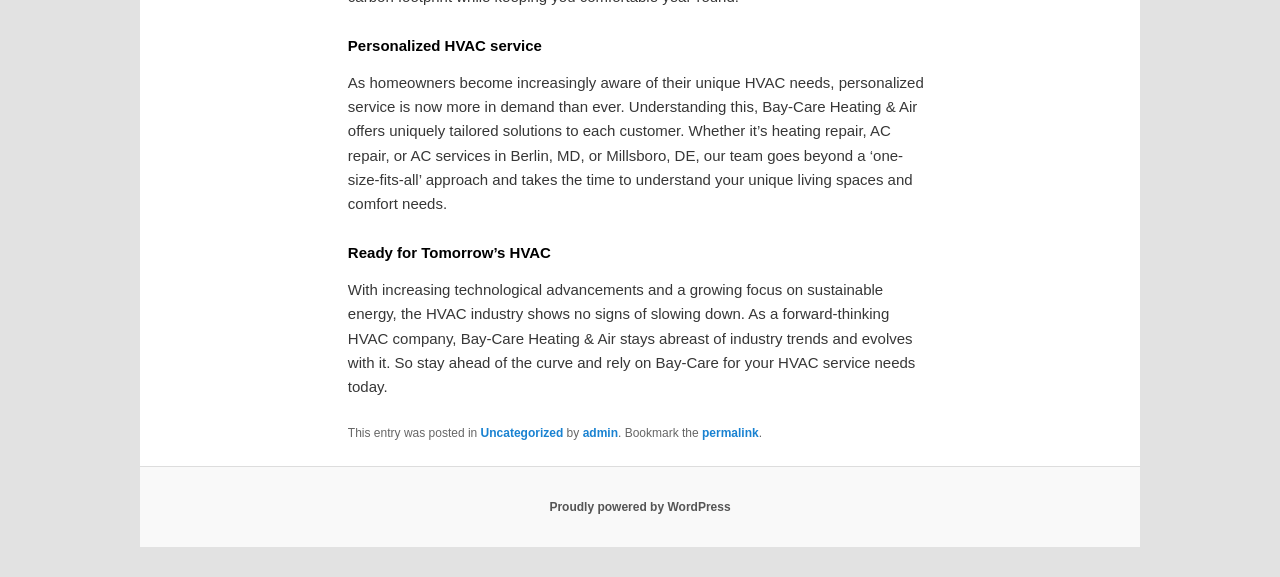What is the platform used to power the webpage?
Give a detailed response to the question by analyzing the screenshot.

At the bottom of the webpage, it is mentioned that the webpage is 'Proudly powered by WordPress', indicating that WordPress is the platform used to power the webpage.